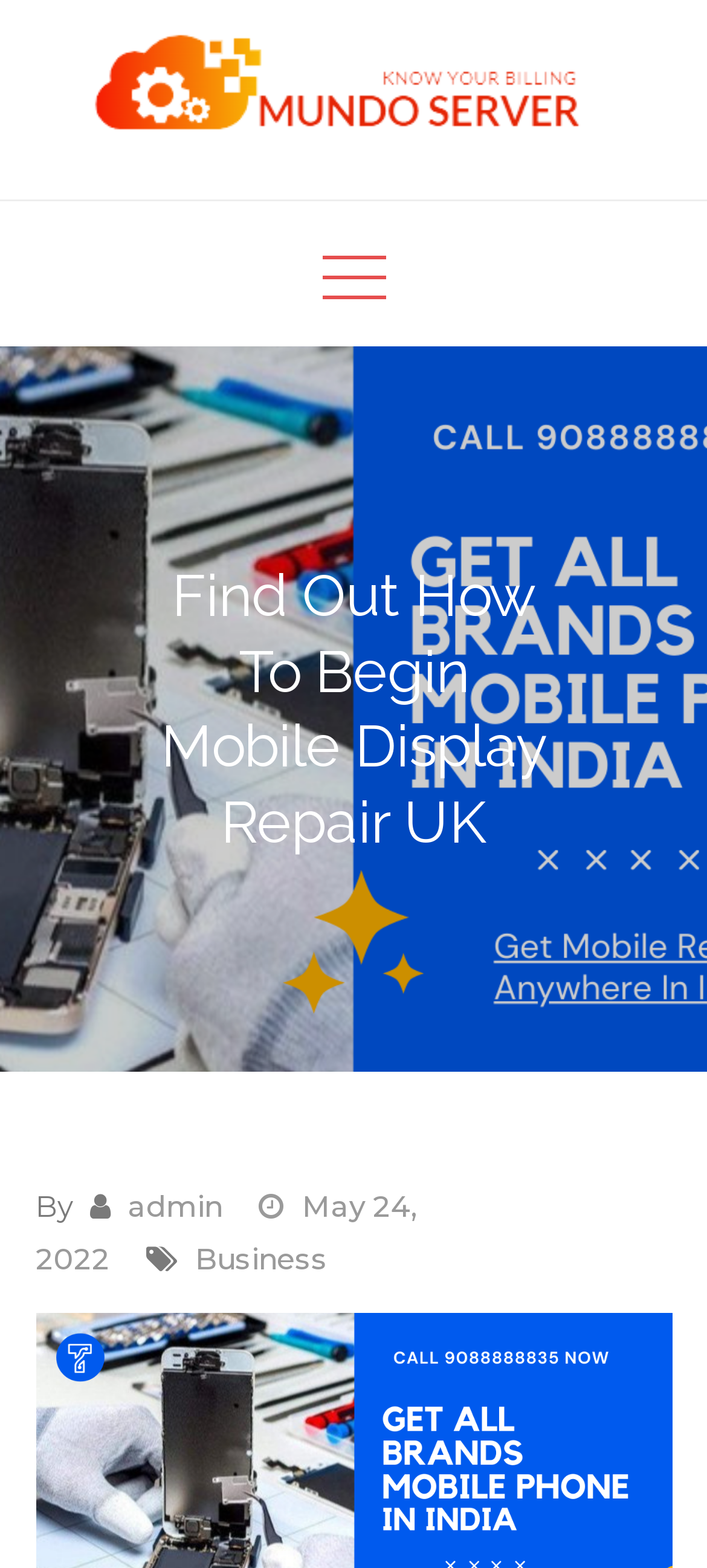Bounding box coordinates are given in the format (top-left x, top-left y, bottom-right x, bottom-right y). All values should be floating point numbers between 0 and 1. Provide the bounding box coordinate for the UI element described as: alt="Mundo Server"

[0.126, 0.042, 0.874, 0.064]